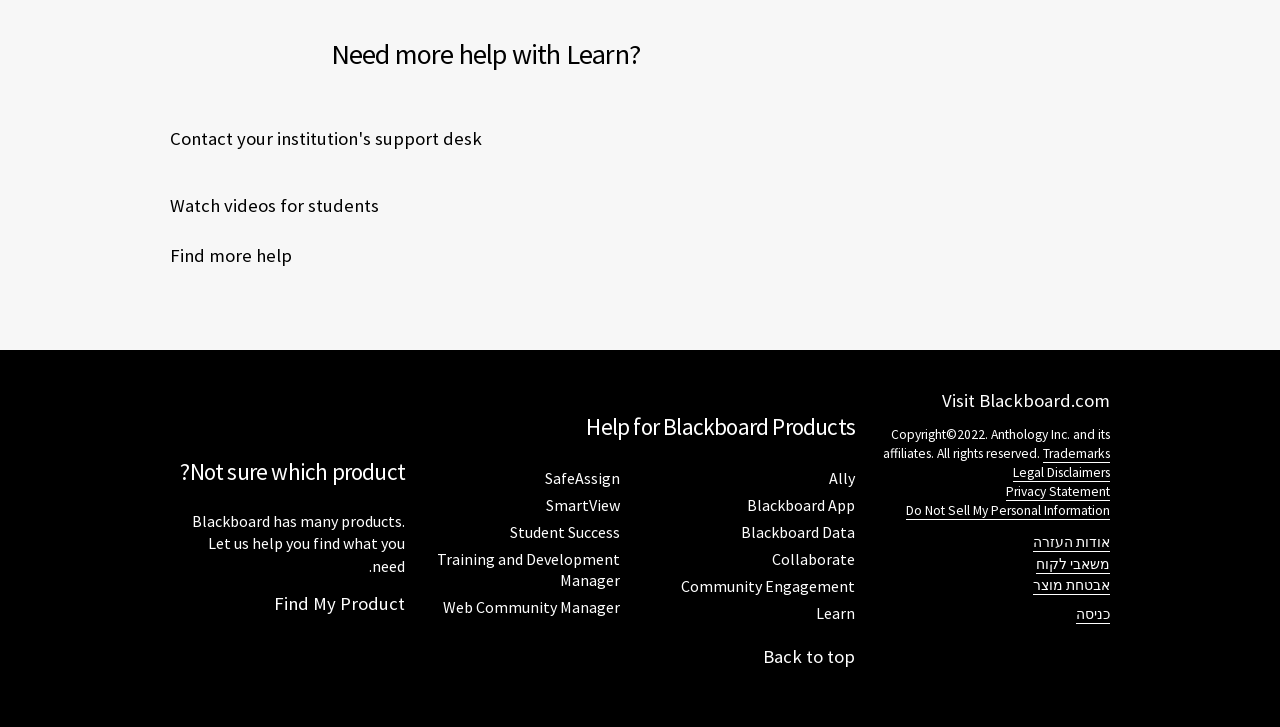Please locate the bounding box coordinates of the element that should be clicked to complete the given instruction: "Get help with Learn".

[0.133, 0.045, 0.5, 0.103]